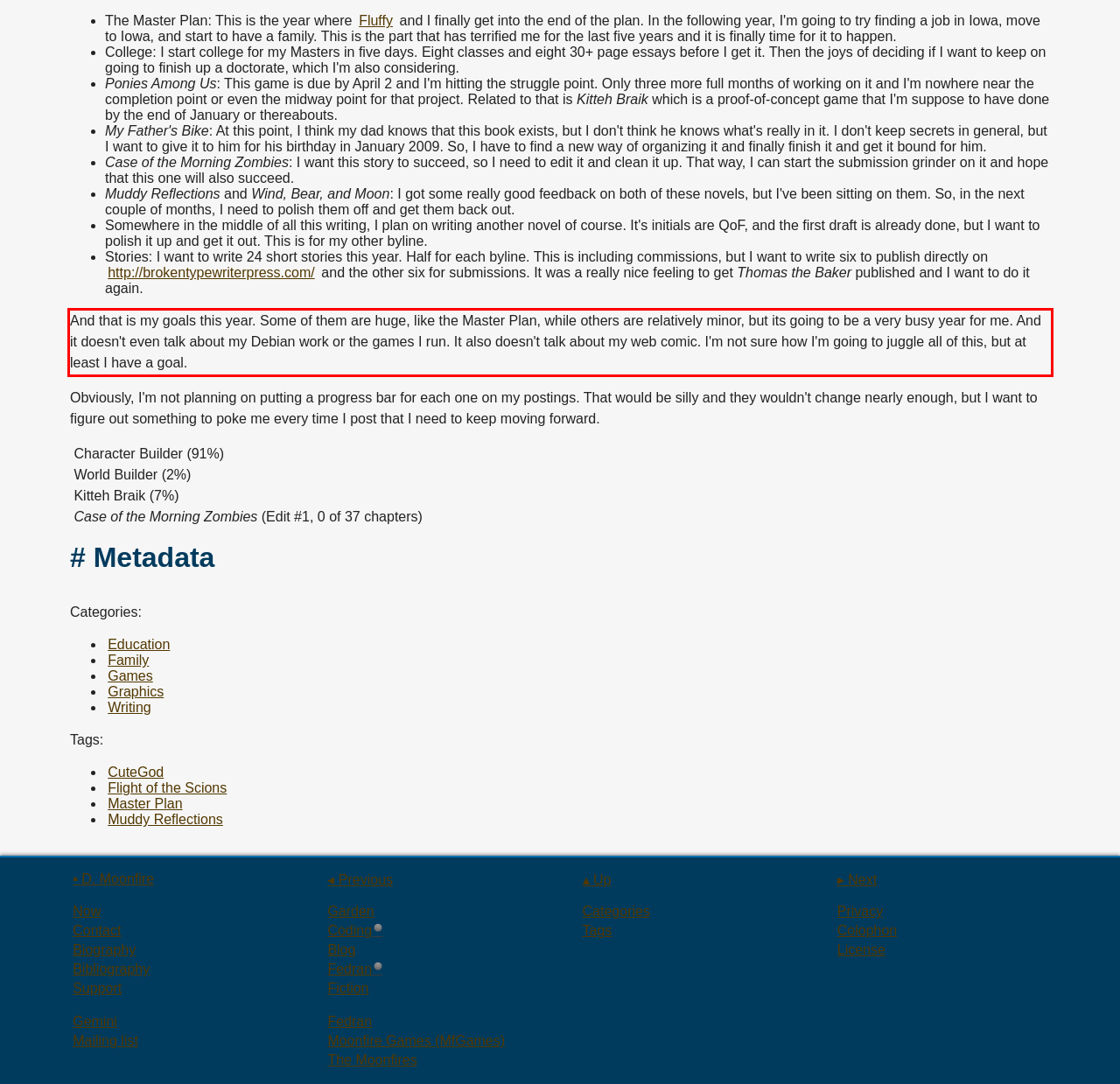You are given a screenshot showing a webpage with a red bounding box. Perform OCR to capture the text within the red bounding box.

And that is my goals this year. Some of them are huge, like the Master Plan, while others are relatively minor, but its going to be a very busy year for me. And it doesn't even talk about my Debian work or the games I run. It also doesn't talk about my web comic. I'm not sure how I'm going to juggle all of this, but at least I have a goal.